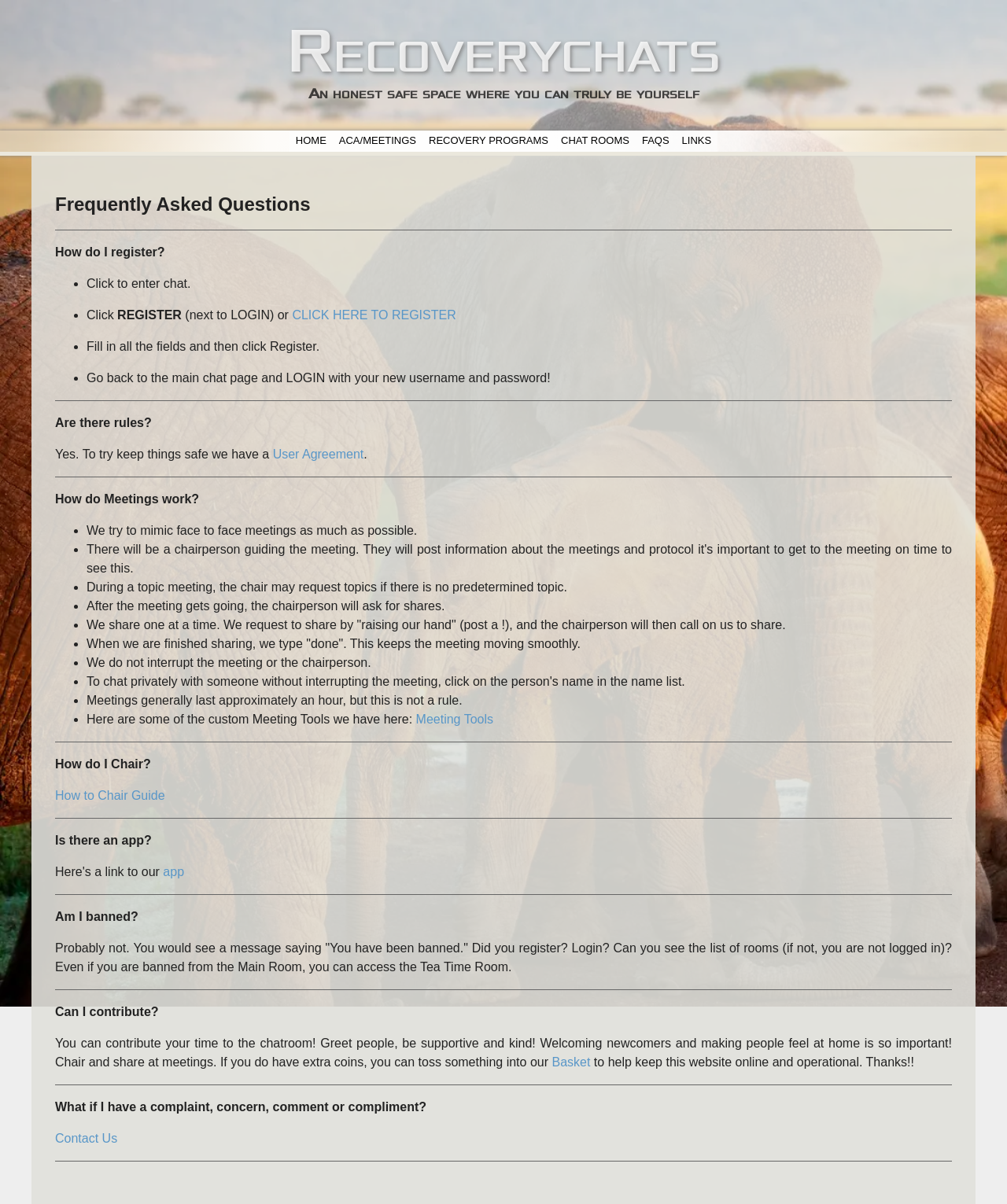Please find the bounding box coordinates of the section that needs to be clicked to achieve this instruction: "Contact Us".

[0.055, 0.94, 0.117, 0.951]